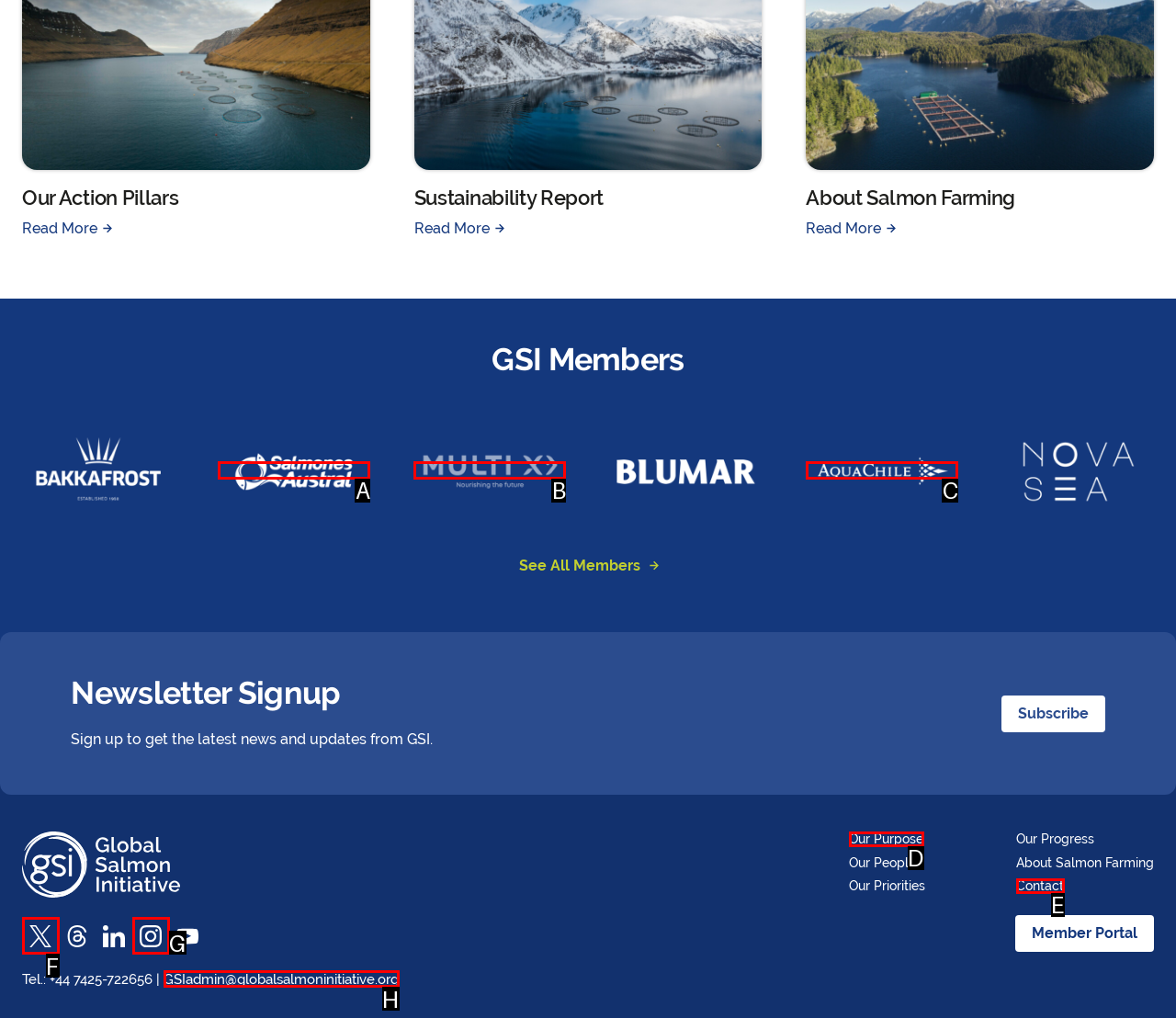Given the description: alt="Australis Seafoods S.A.", identify the matching HTML element. Provide the letter of the correct option.

B